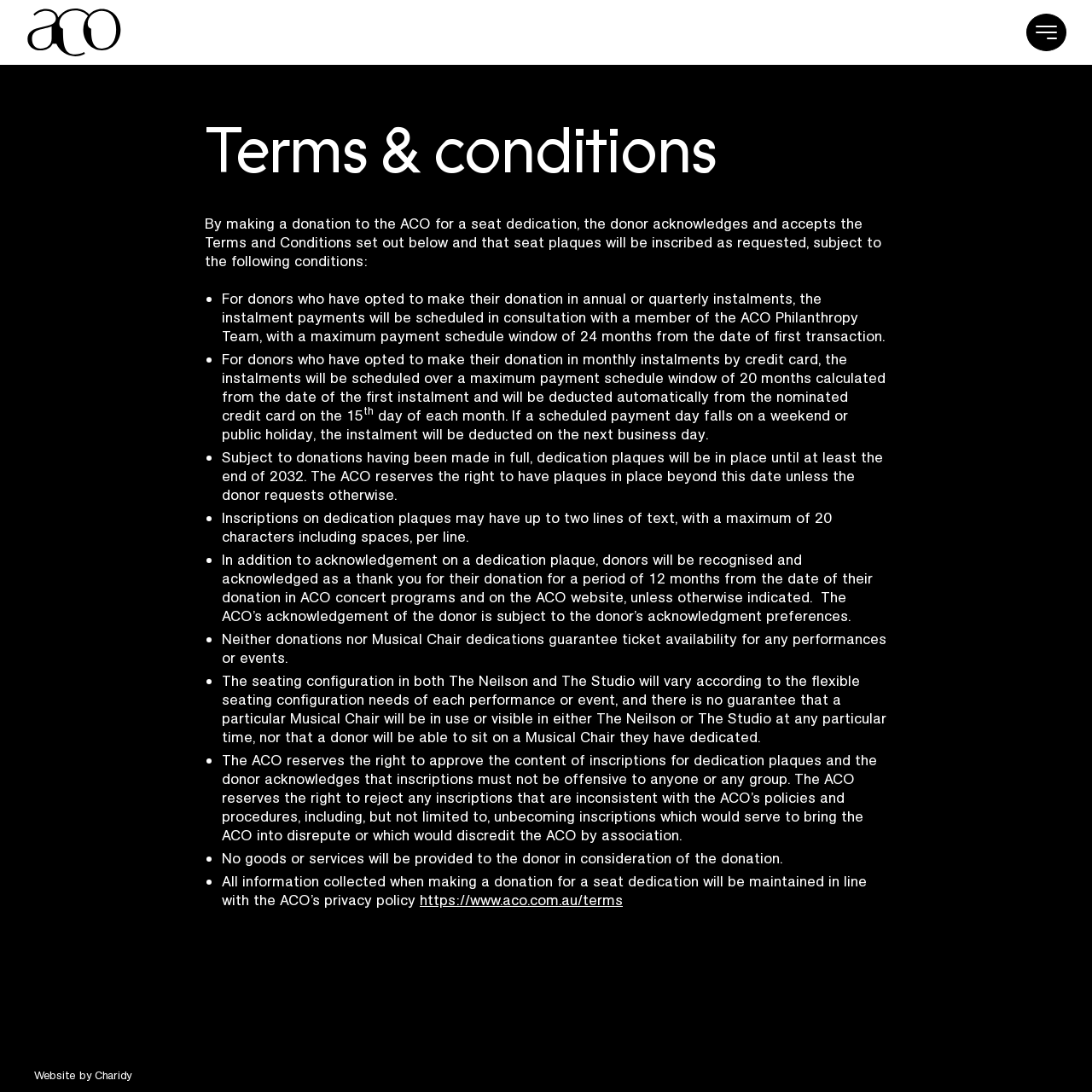Determine the heading of the webpage and extract its text content.

Terms & conditions